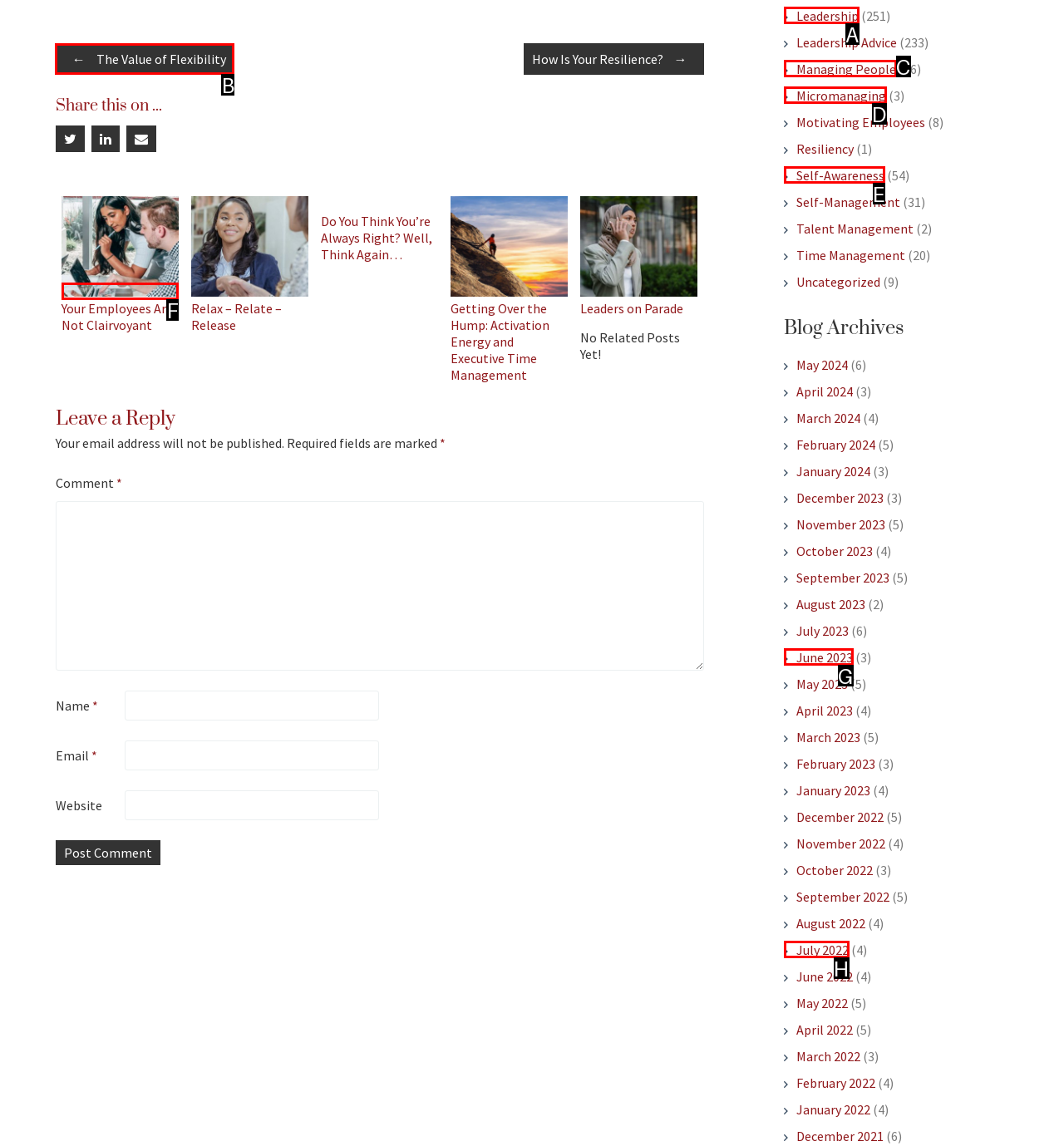Indicate the letter of the UI element that should be clicked to accomplish the task: Click on the '← The Value of Flexibility' link. Answer with the letter only.

B